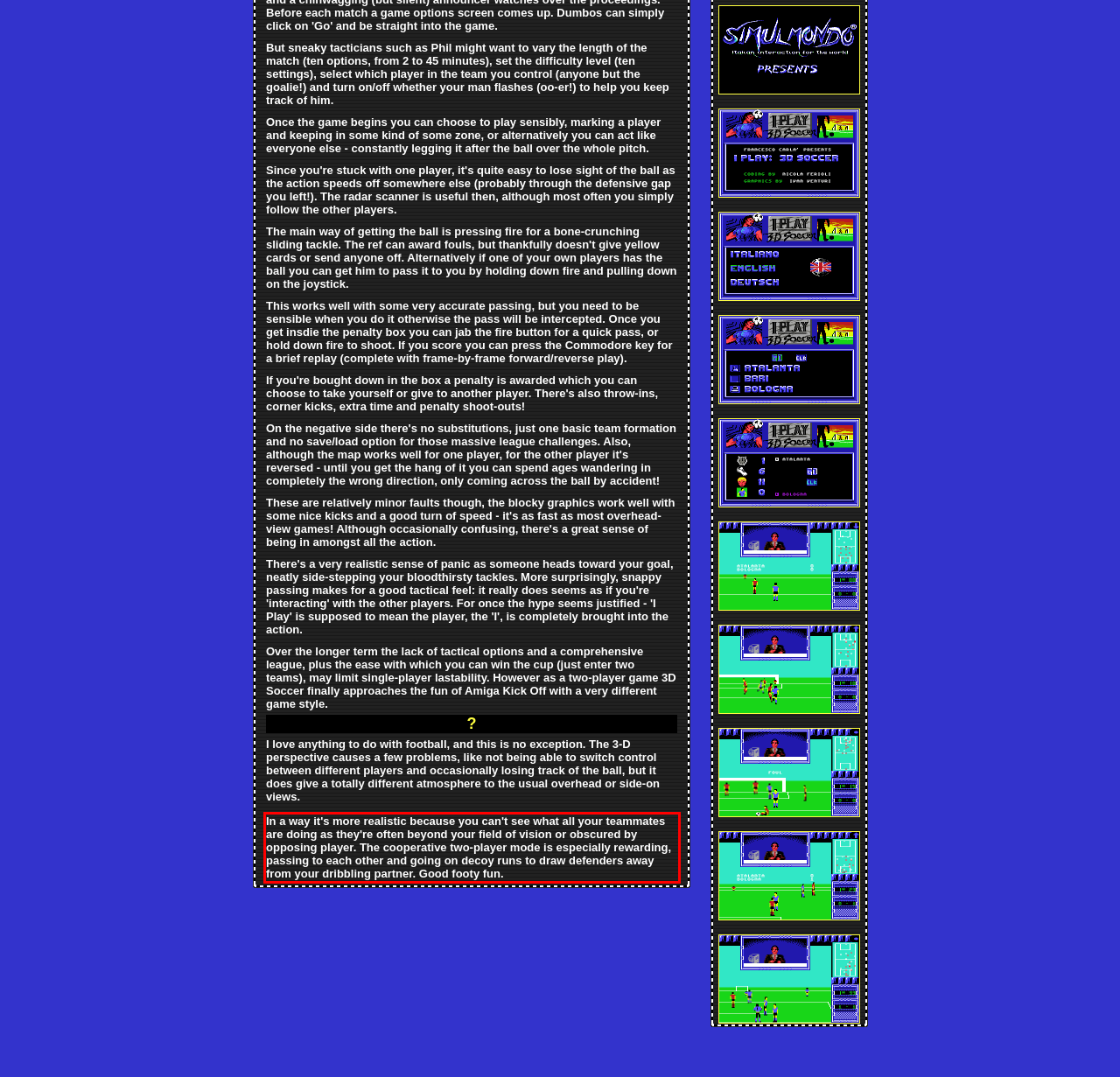Look at the provided screenshot of the webpage and perform OCR on the text within the red bounding box.

In a way it's more realistic because you can't see what all your teammates are doing as they're often beyond your field of vision or obscured by opposing player. The cooperative two-player mode is especially rewarding, passing to each other and going on decoy runs to draw defenders away from your dribbling partner. Good footy fun.